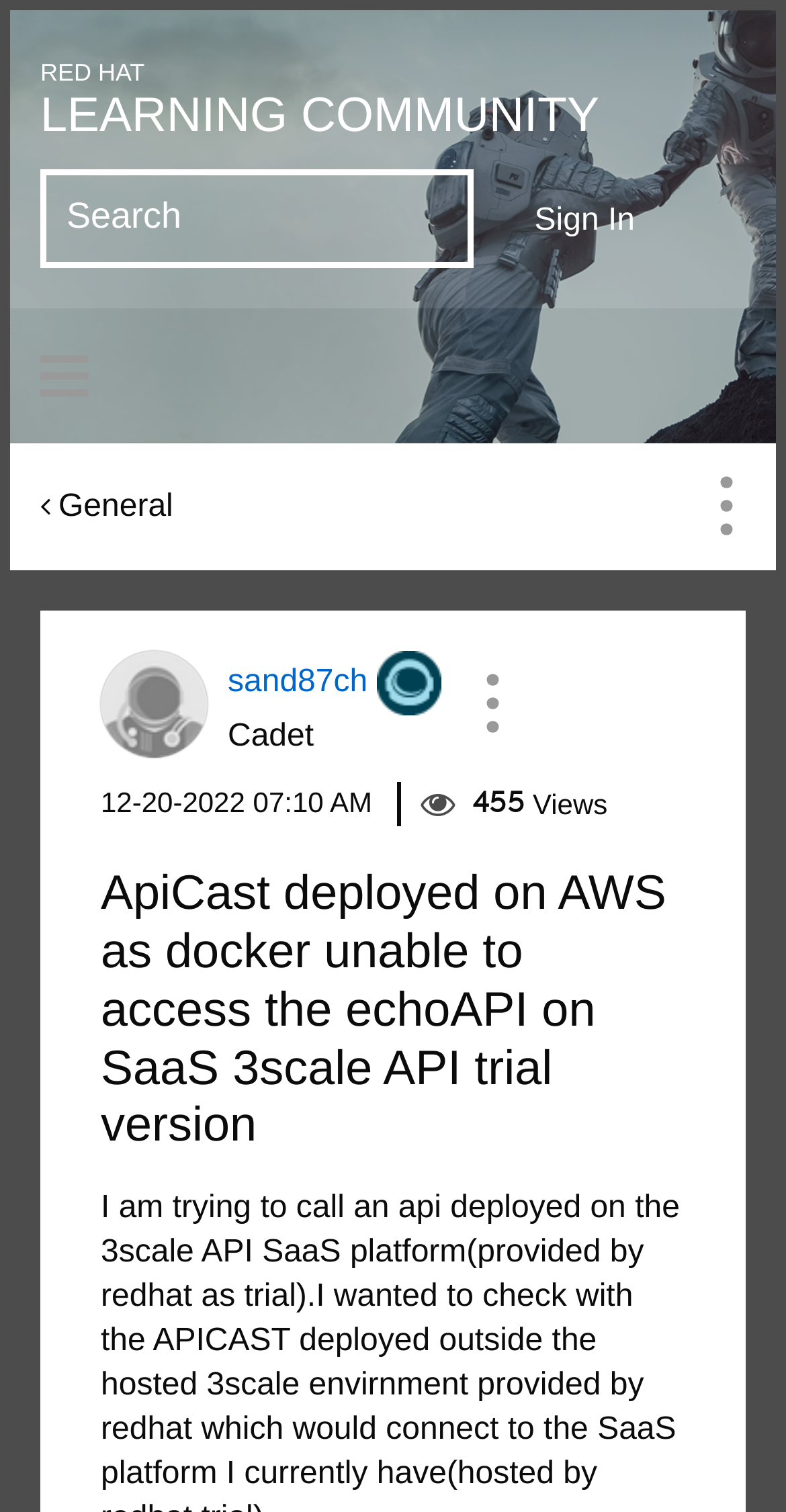Please identify the bounding box coordinates of the element that needs to be clicked to execute the following command: "Search for something". Provide the bounding box using four float numbers between 0 and 1, formatted as [left, top, right, bottom].

[0.051, 0.112, 0.603, 0.177]